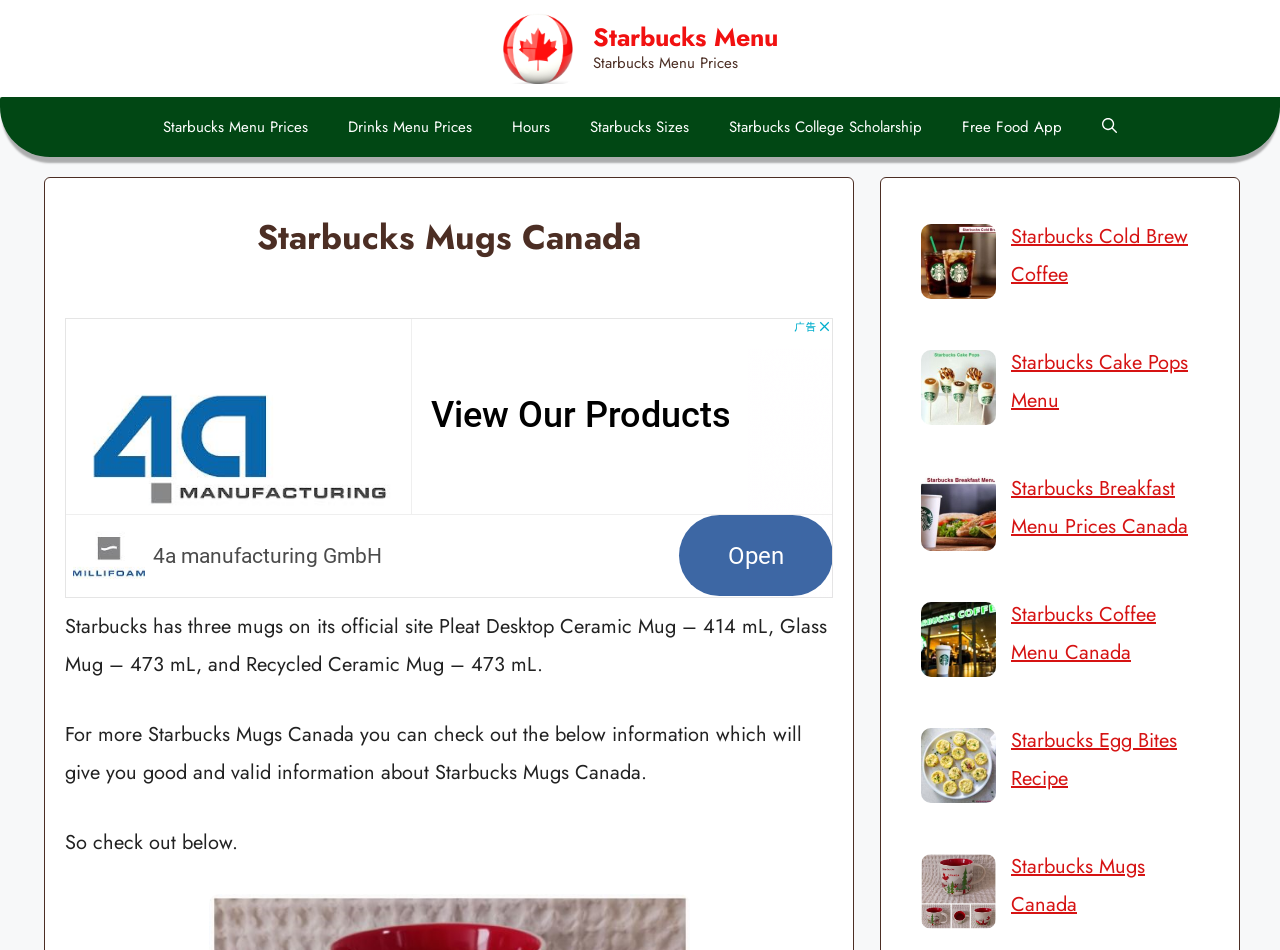What is the purpose of the 'Open search' button?
Based on the screenshot, respond with a single word or phrase.

To open search